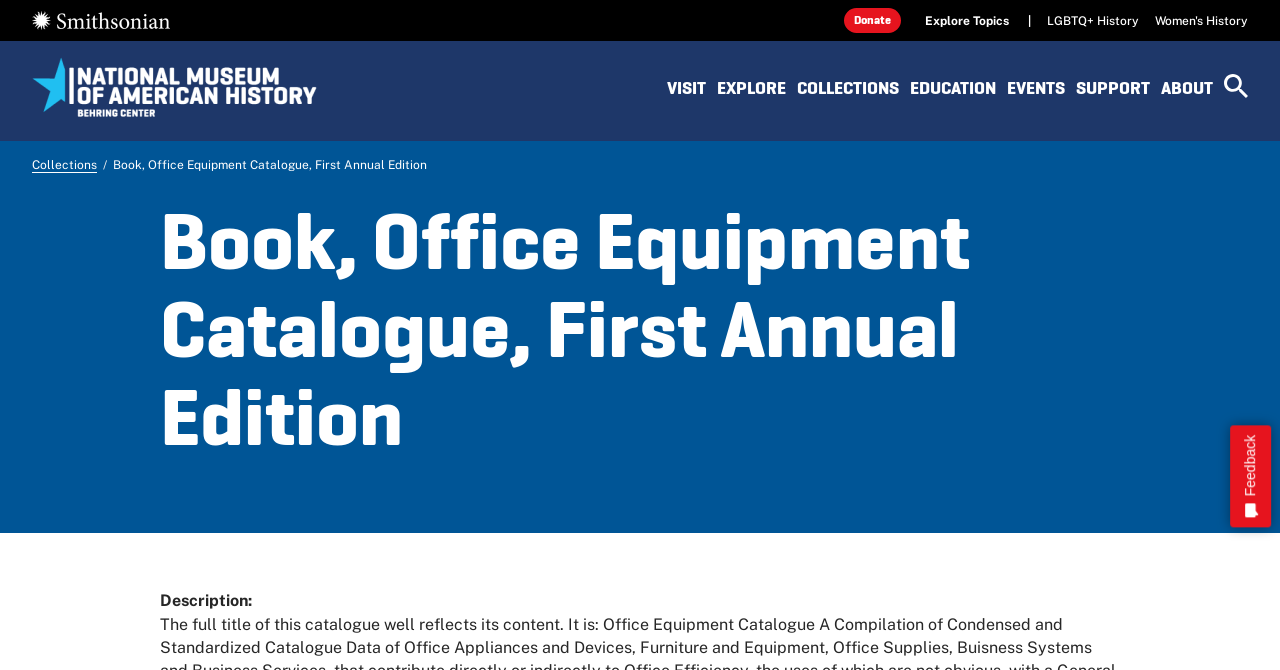Explain the features and main sections of the webpage comprehensively.

The webpage is from the National Museum of American History. At the top left, there is a link to skip to the main content. Next to it, there is a link to the Smithsonian website, accompanied by a small image. On the top right, there is a link to donate. 

Below the top section, there are several links to explore different topics, including LGBTQ+ History and Women's History. 

The main navigation menu is located in the middle of the page, with links to VISIT, EXPLORE, COLLECTIONS, EDUCATION, EVENTS, SUPPORT, ABOUT, and SEARCH. 

Below the navigation menu, there is a breadcrumb navigation section, which includes a link to Collections and a static text describing the catalogue, "Book, Office Equipment Catalogue, First Annual Edition". 

The main content of the page is a catalogue description, with a heading that matches the title of the catalogue. The description is followed by a static text "Description:". 

At the bottom right of the page, there is a button to provide feedback, which opens a dialog when clicked.